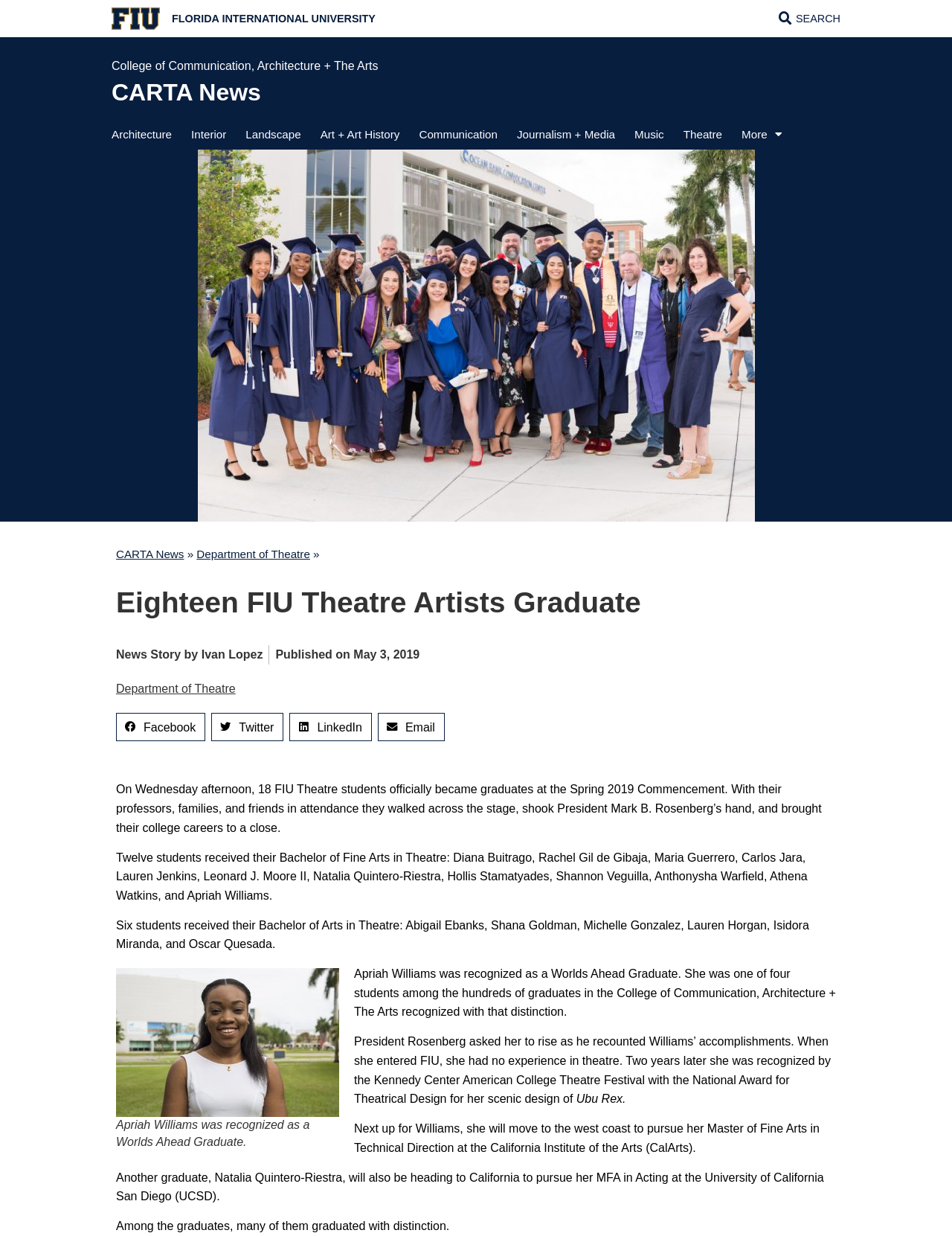Locate the bounding box coordinates of the area to click to fulfill this instruction: "View the news story by Ivan Lopez". The bounding box should be presented as four float numbers between 0 and 1, in the order [left, top, right, bottom].

[0.122, 0.522, 0.276, 0.537]